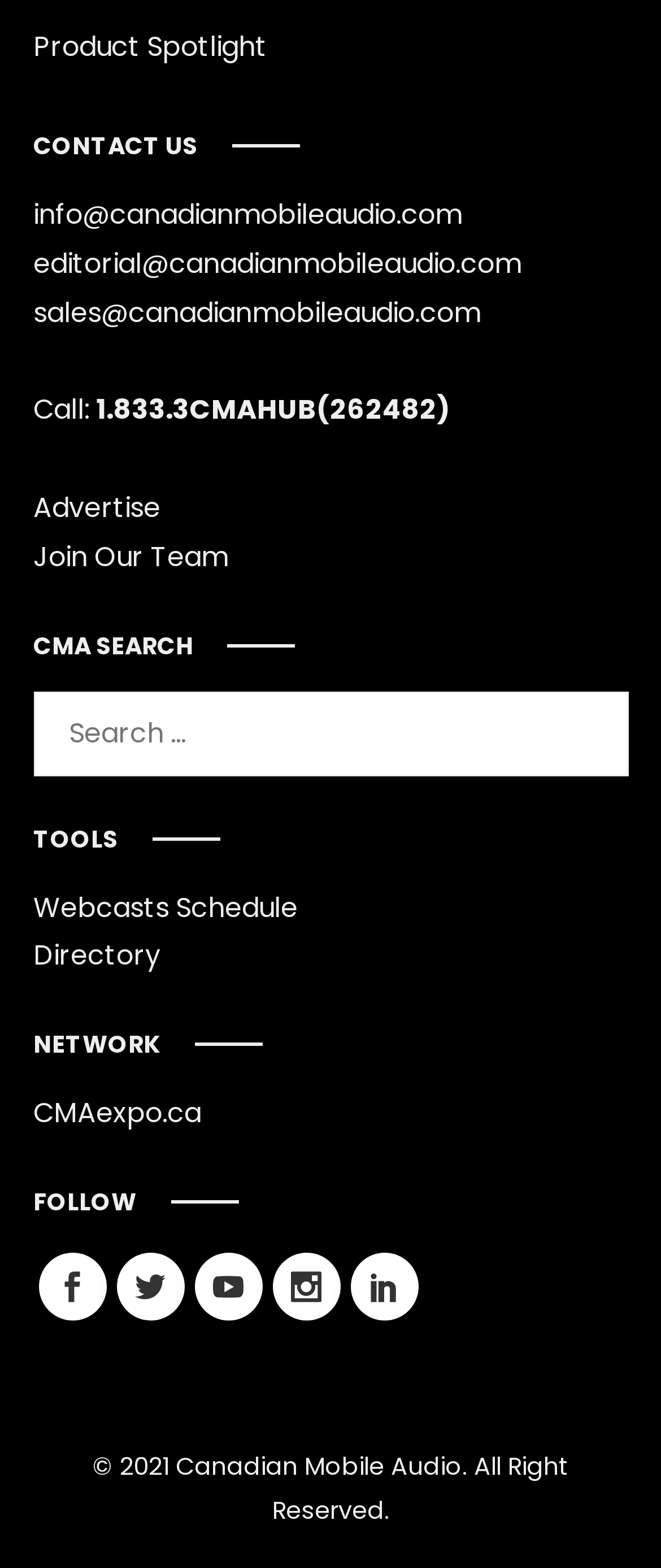Identify the bounding box coordinates of the specific part of the webpage to click to complete this instruction: "Search for something".

[0.05, 0.441, 0.95, 0.495]